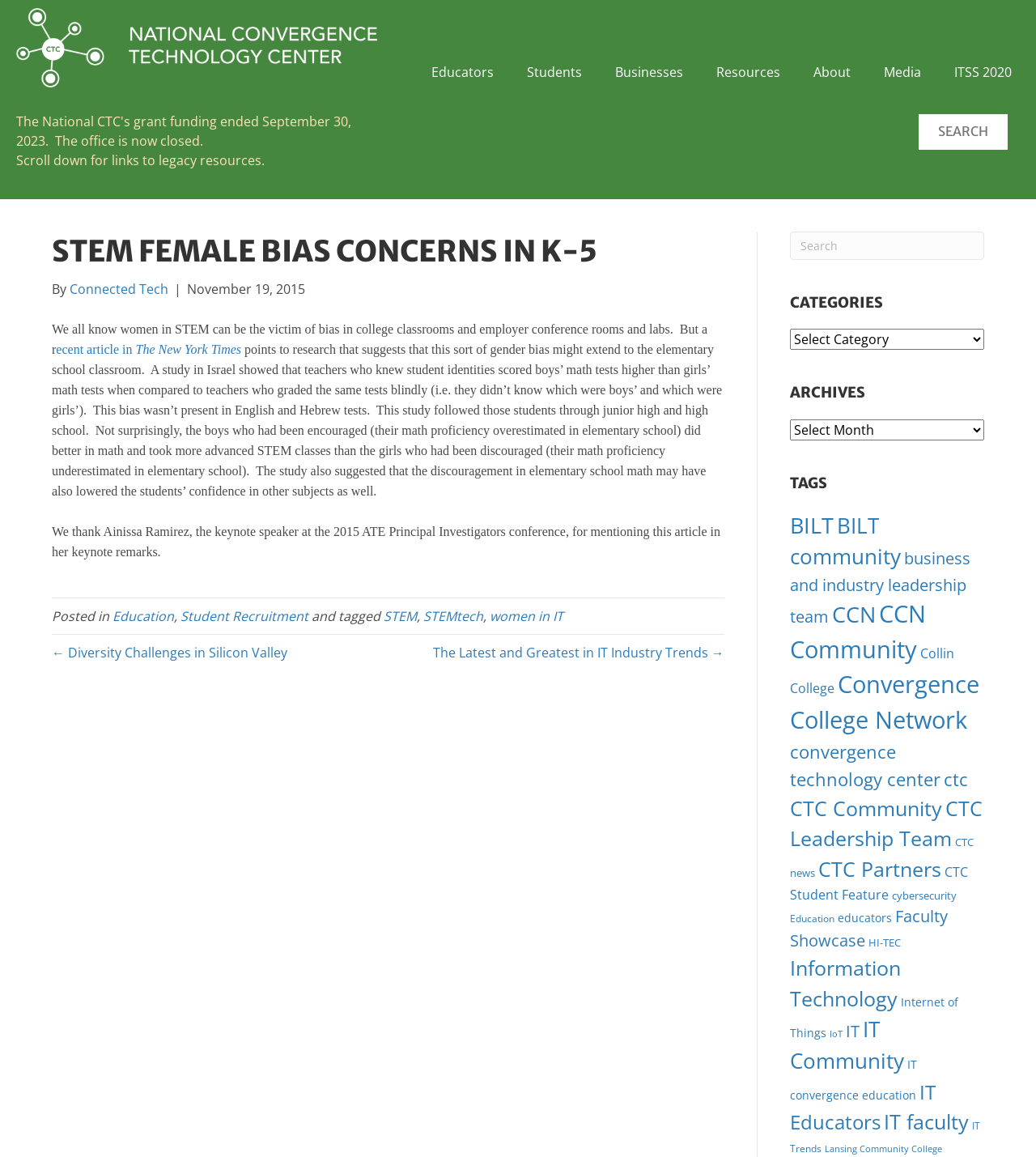Describe every aspect of the webpage comprehensively.

This webpage is about STEM female bias concerns in K-5 education. At the top, there is a navigation menu with links to different sections, including "Educators", "Students", "Businesses", "Resources", "About", "Media", and "ITSS 2020". Next to the navigation menu, there is a search box.

Below the navigation menu, there is a header section with a title "STEM FEMALE BIAS CONCERNS IN K-5" and a subtitle "By Connected Tech | November 19, 2015". The main content of the webpage is an article that discusses how women in STEM fields can be victims of bias in college classrooms and employer conference rooms, and how this bias might extend to elementary school classrooms. The article cites a study in Israel that found teachers who knew student identities scored boys' math tests higher than girls' math tests when compared to teachers who graded the same tests blindly.

The article also mentions a keynote speaker, Ainissa Ramirez, who mentioned this study in her keynote remarks at the 2015 ATE Principal Investigators conference. The article is categorized under "Education", "Student Recruitment", "STEM", "STEMtech", and "women in IT".

On the right side of the webpage, there are three complementary sections. The first section has a search box and a heading "CATEGORIES". The second section has a heading "ARCHIVES". The third section has a heading "TAGS" and lists various tags, including "BILT", "CCN", "Convergence College Network", "CTC", and "IT", each with a number of items associated with it.

At the bottom of the webpage, there are links to previous and next articles, titled "Diversity Challenges in Silicon Valley" and "The Latest and Greatest in IT Industry Trends", respectively.